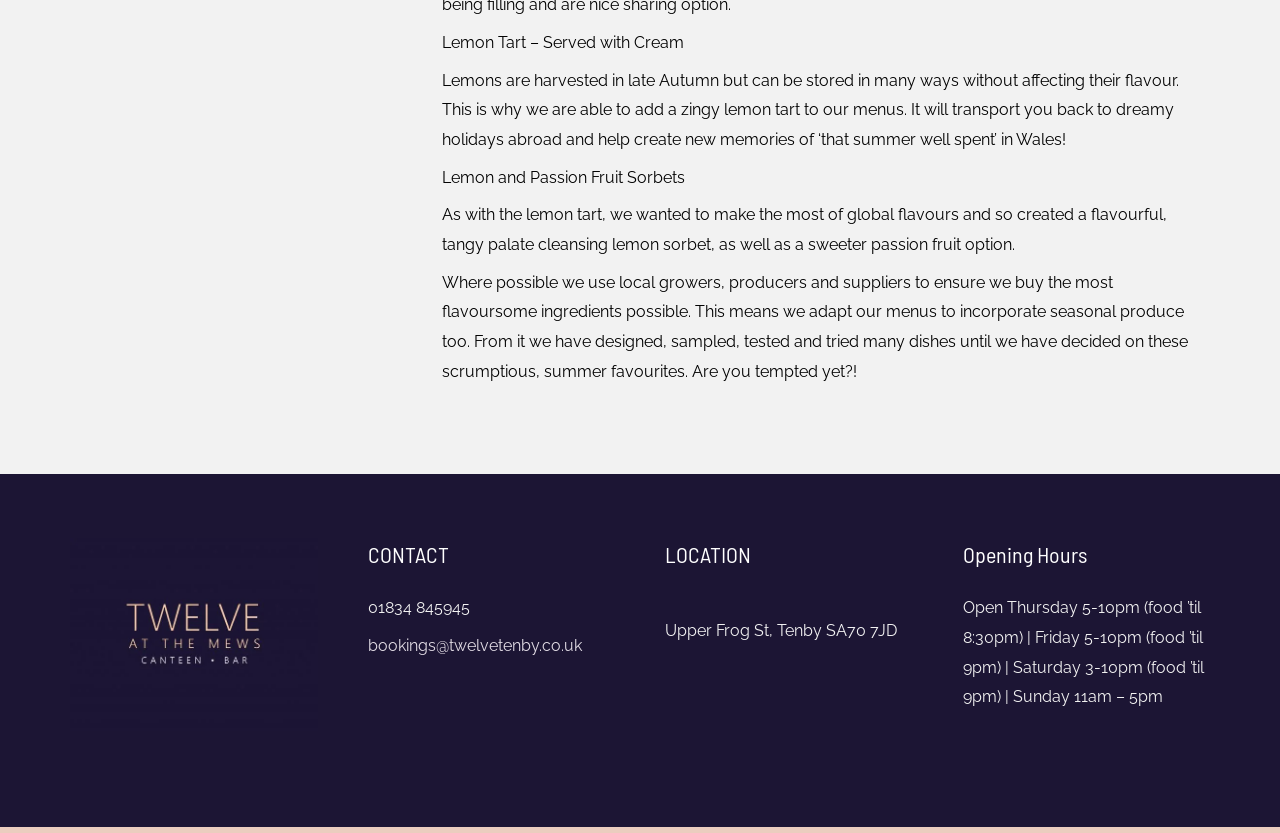Answer the following query with a single word or phrase:
What is the opening hour on Sundays?

11am – 5pm